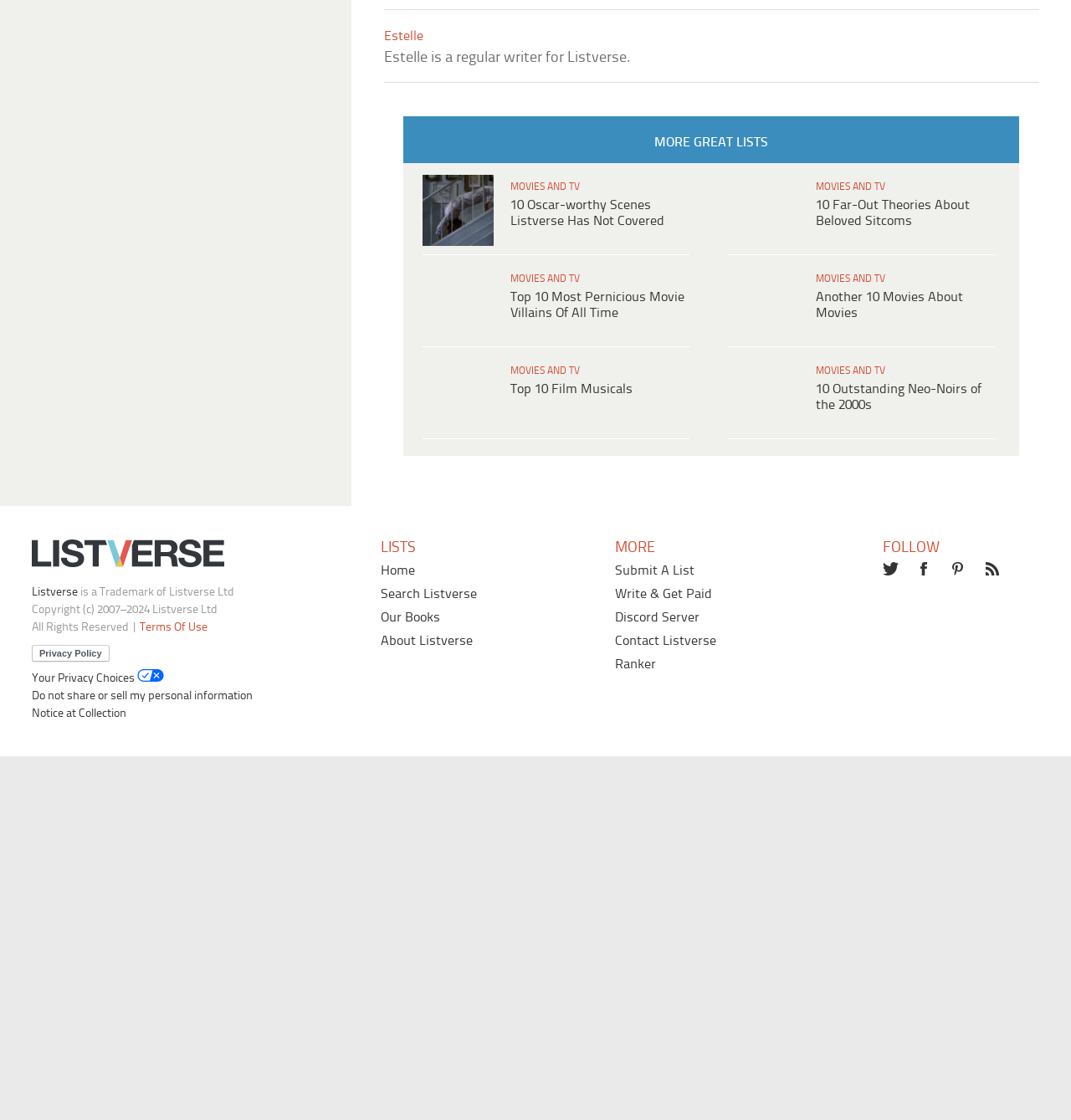Locate the bounding box coordinates of the clickable region necessary to complete the following instruction: "Click on the '10 Dark Origins Of Beloved Organizations' link". Provide the coordinates in the format of four float numbers between 0 and 1, i.e., [left, top, right, bottom].

[0.392, 0.099, 0.541, 0.299]